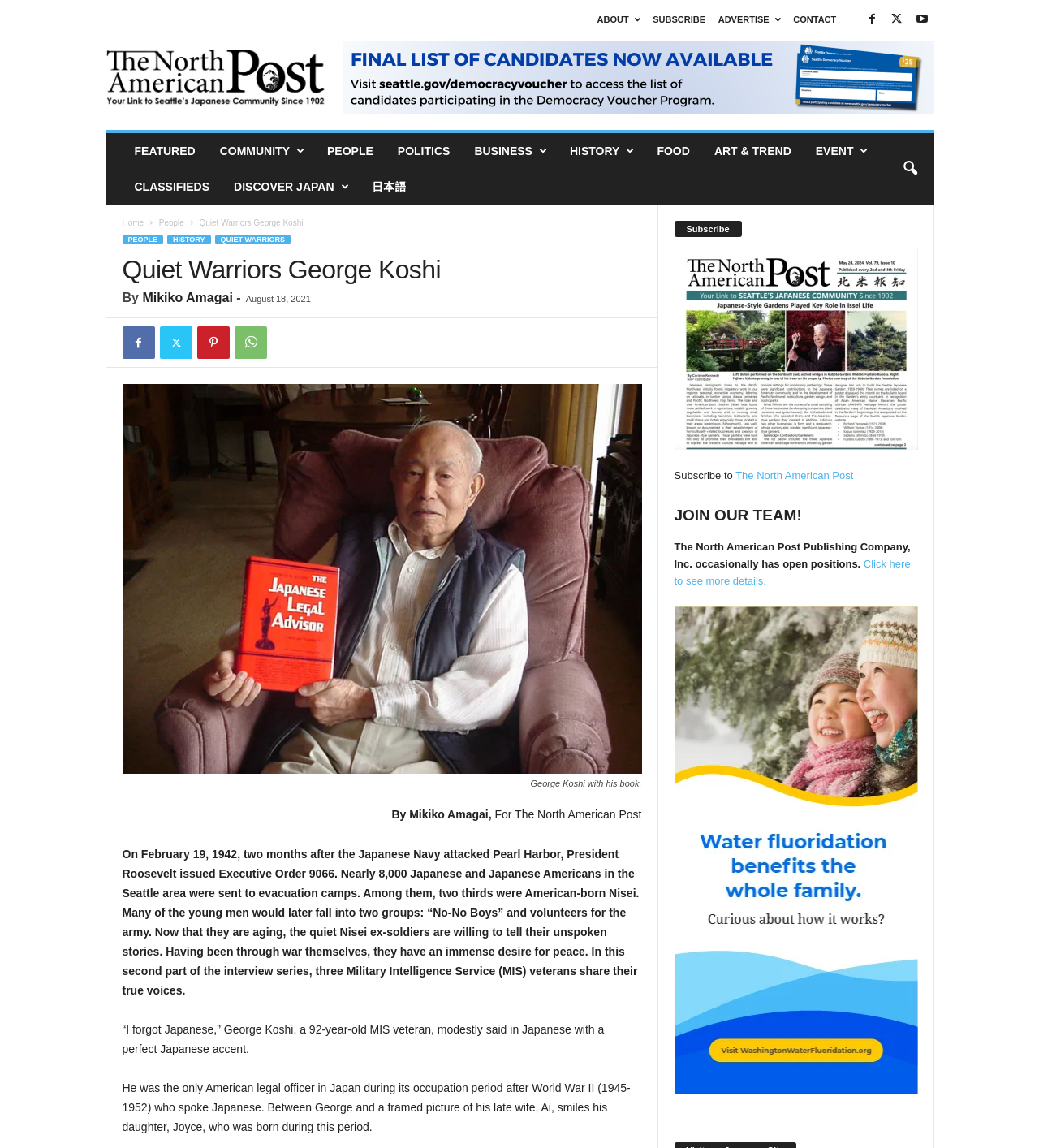Please identify the primary heading of the webpage and give its text content.

Quiet Warriors George Koshi